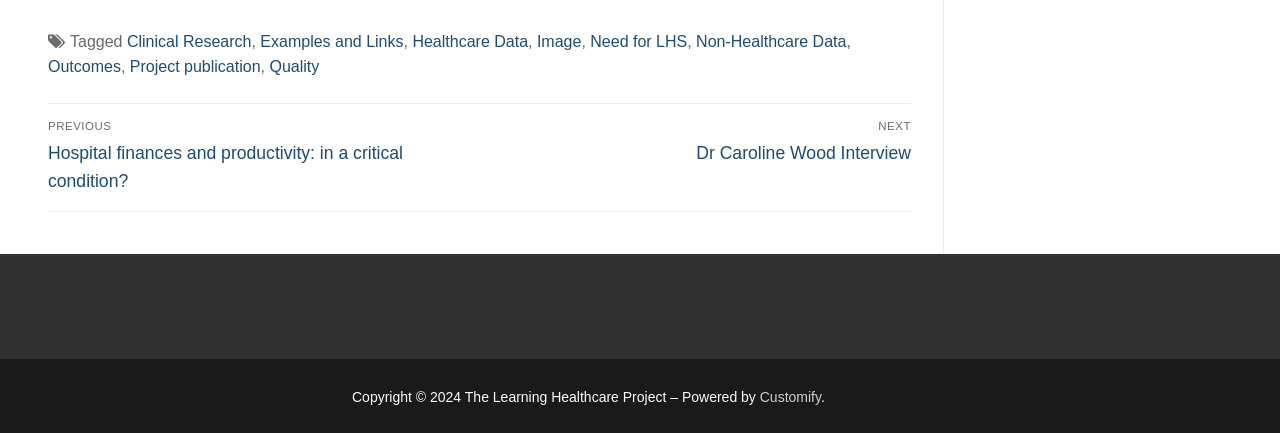Please identify the bounding box coordinates of the area that needs to be clicked to fulfill the following instruction: "Read about Need for LHS."

[0.461, 0.075, 0.537, 0.115]